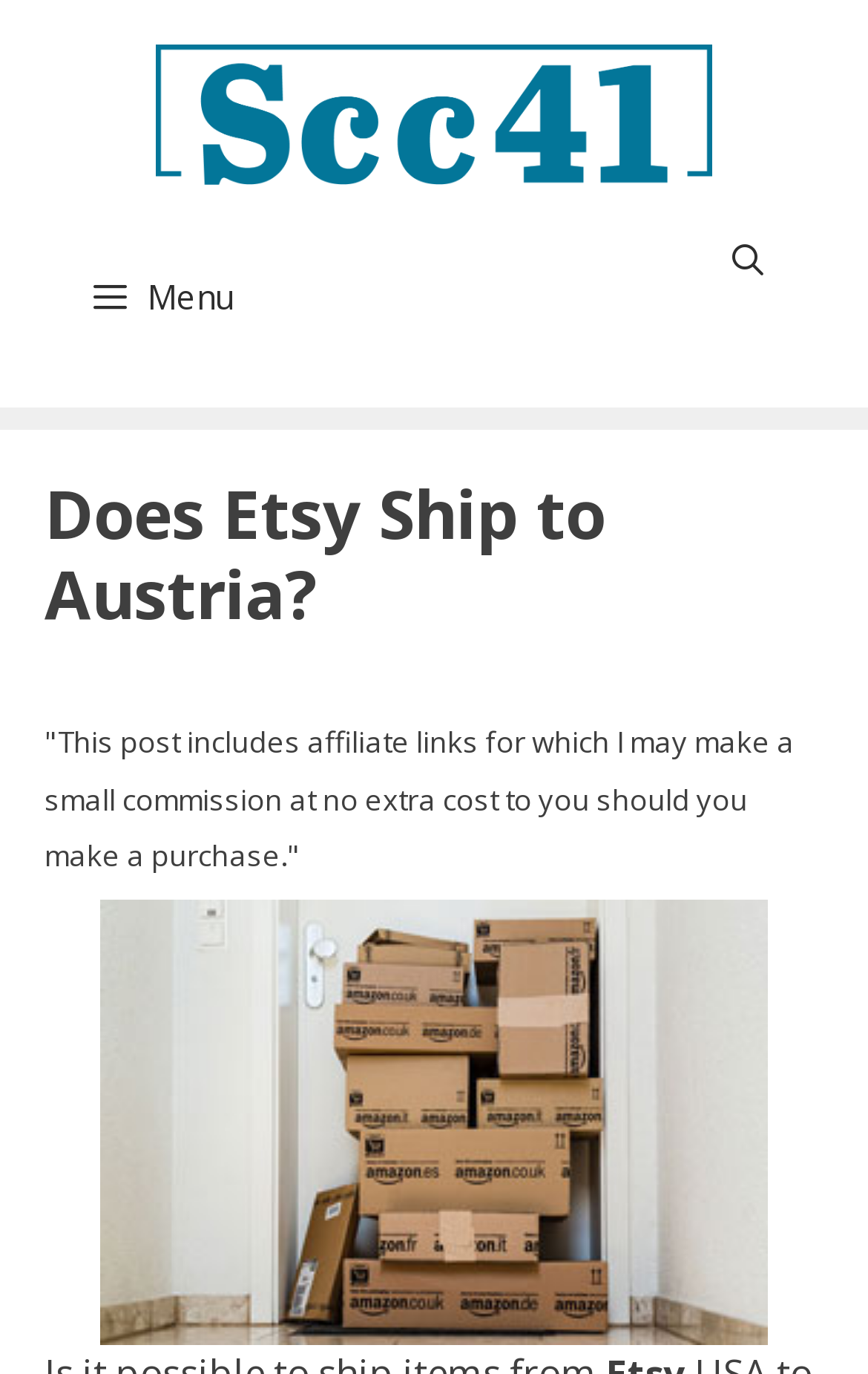Provide the bounding box coordinates for the UI element described in this sentence: "title="scc41"". The coordinates should be four float values between 0 and 1, i.e., [left, top, right, bottom].

[0.179, 0.062, 0.821, 0.099]